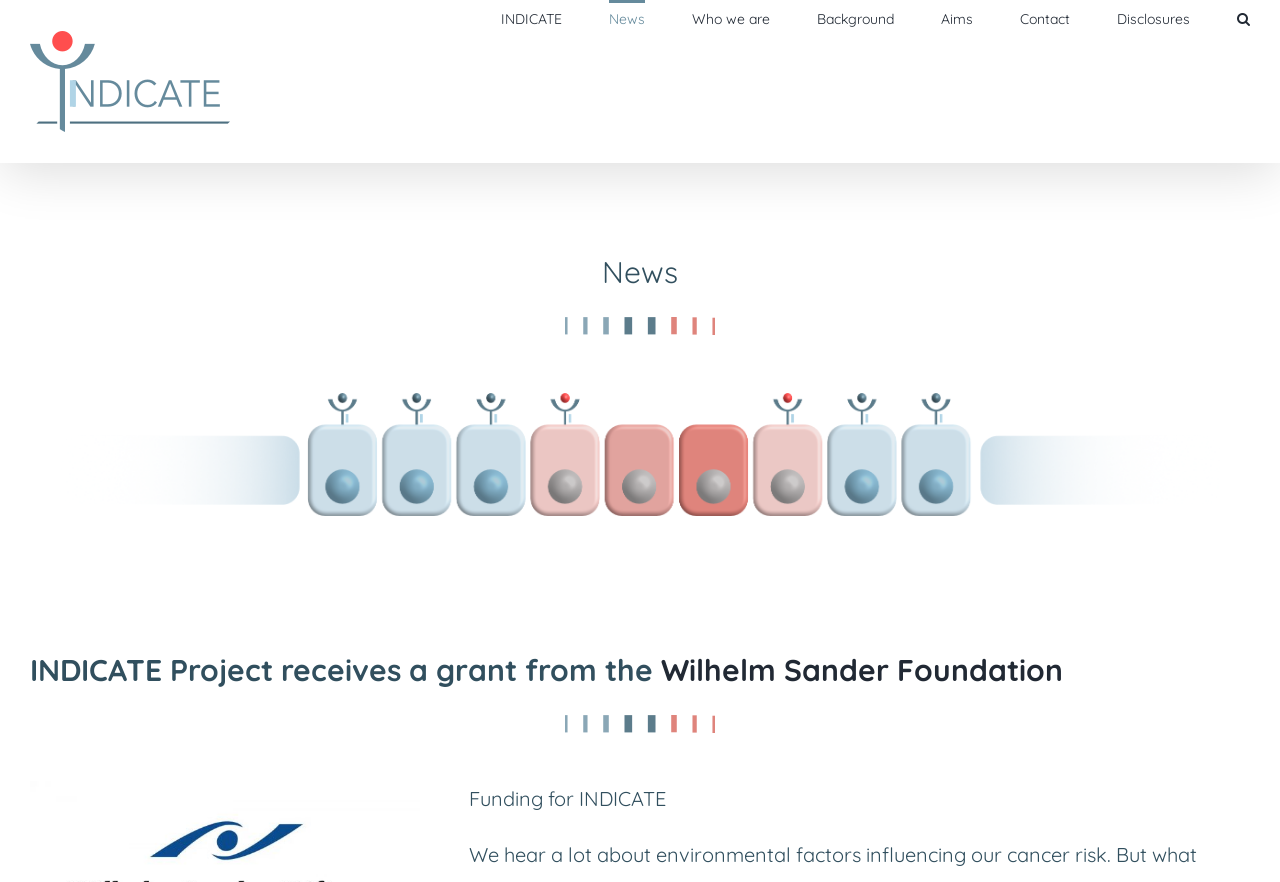Please determine the bounding box coordinates, formatted as (top-left x, top-left y, bottom-right x, bottom-right y), with all values as floating point numbers between 0 and 1. Identify the bounding box of the region described as: Site Map

None